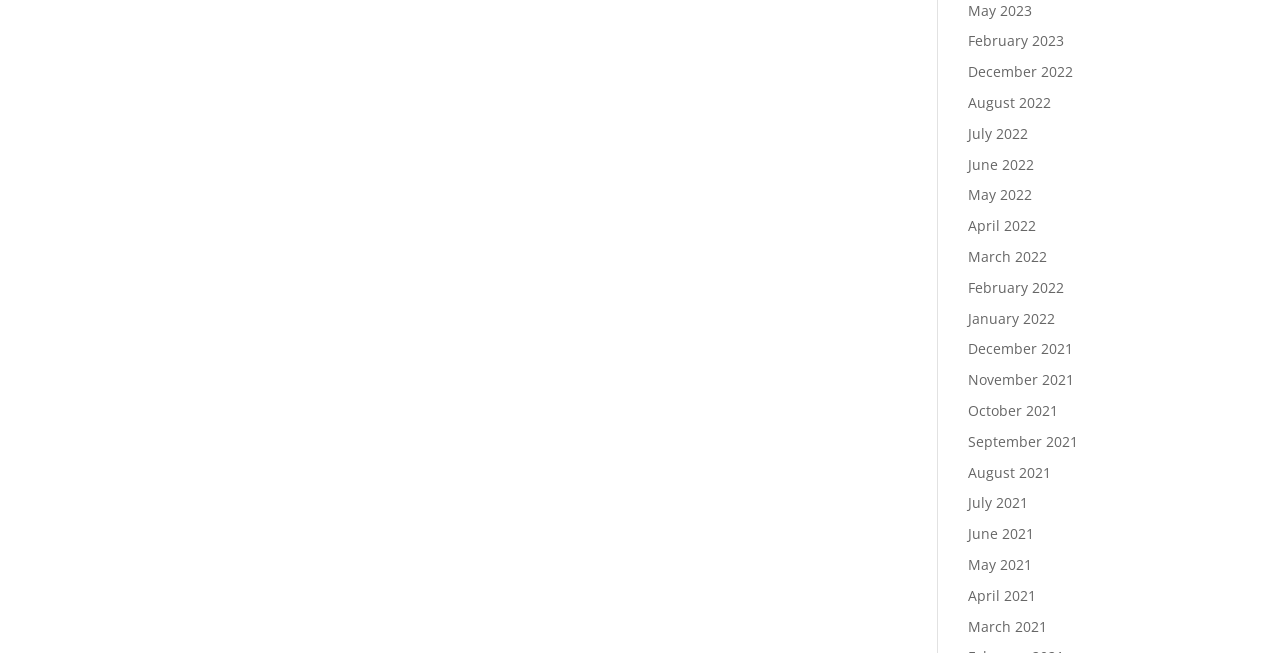Are the months listed in chronological order?
Give a thorough and detailed response to the question.

I examined the list of links and found that the months are listed in chronological order, with the most recent month at the top and the earliest month at the bottom.